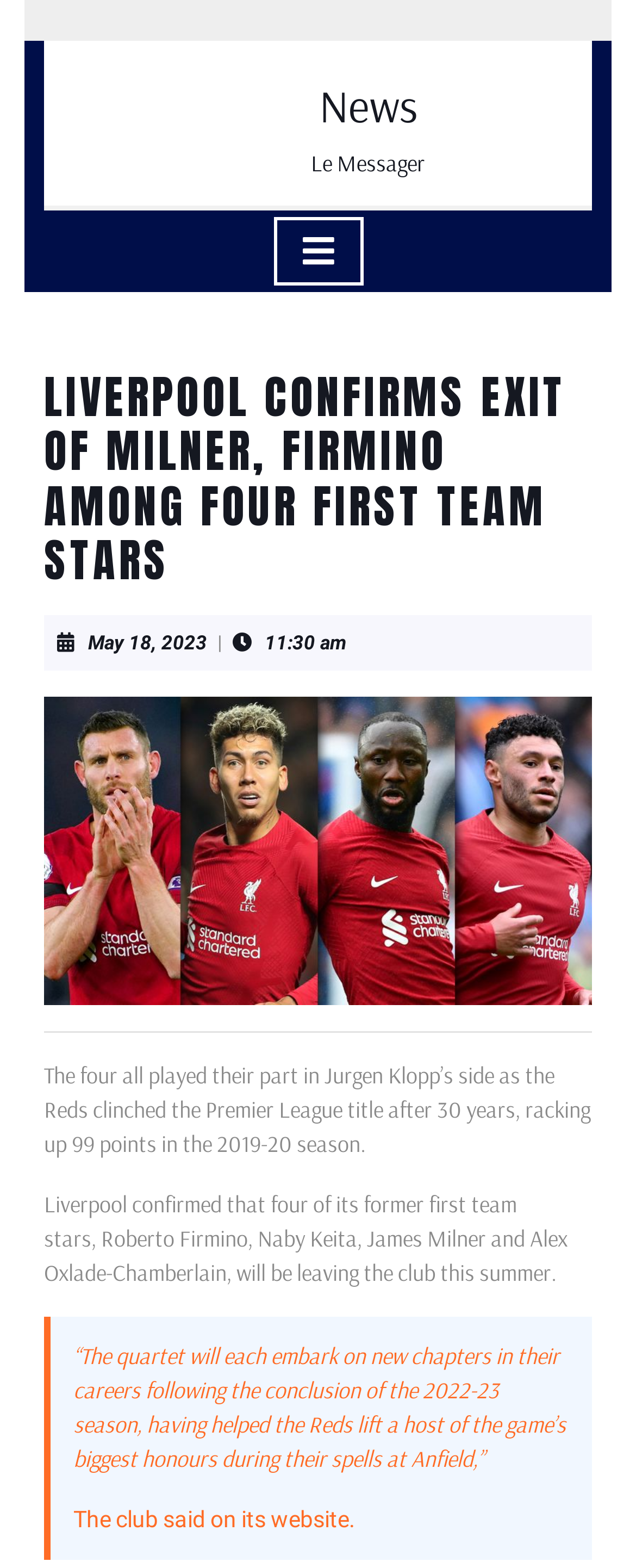Please examine the image and answer the question with a detailed explanation:
How many first team stars are leaving the club?

According to the text 'Liverpool confirmed that four of its former first team stars, Roberto Firmino, Naby Keita, James Milner and Alex Oxlade-Chamberlain, will be leaving the club this summer.', four first team stars are leaving the club.